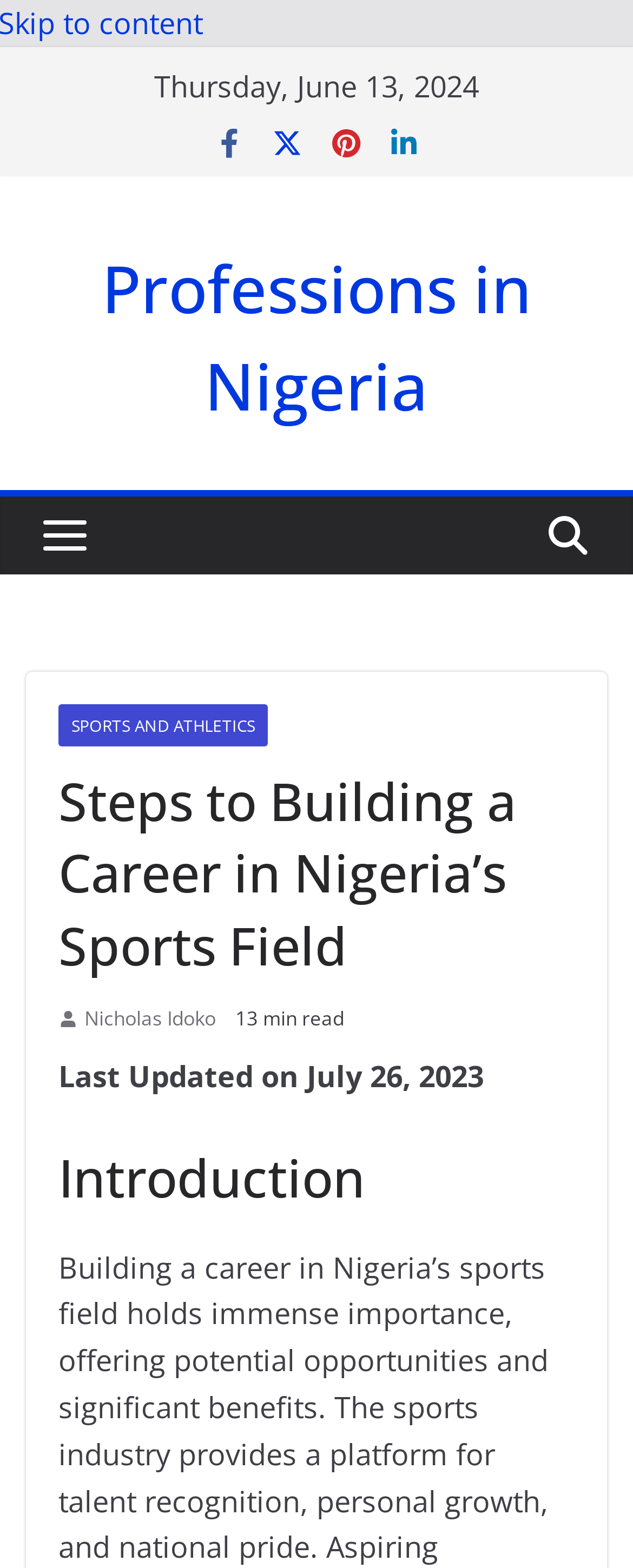Determine the bounding box coordinates of the clickable element to achieve the following action: 'Open menu'. Provide the coordinates as four float values between 0 and 1, formatted as [left, top, right, bottom].

[0.041, 0.316, 0.164, 0.366]